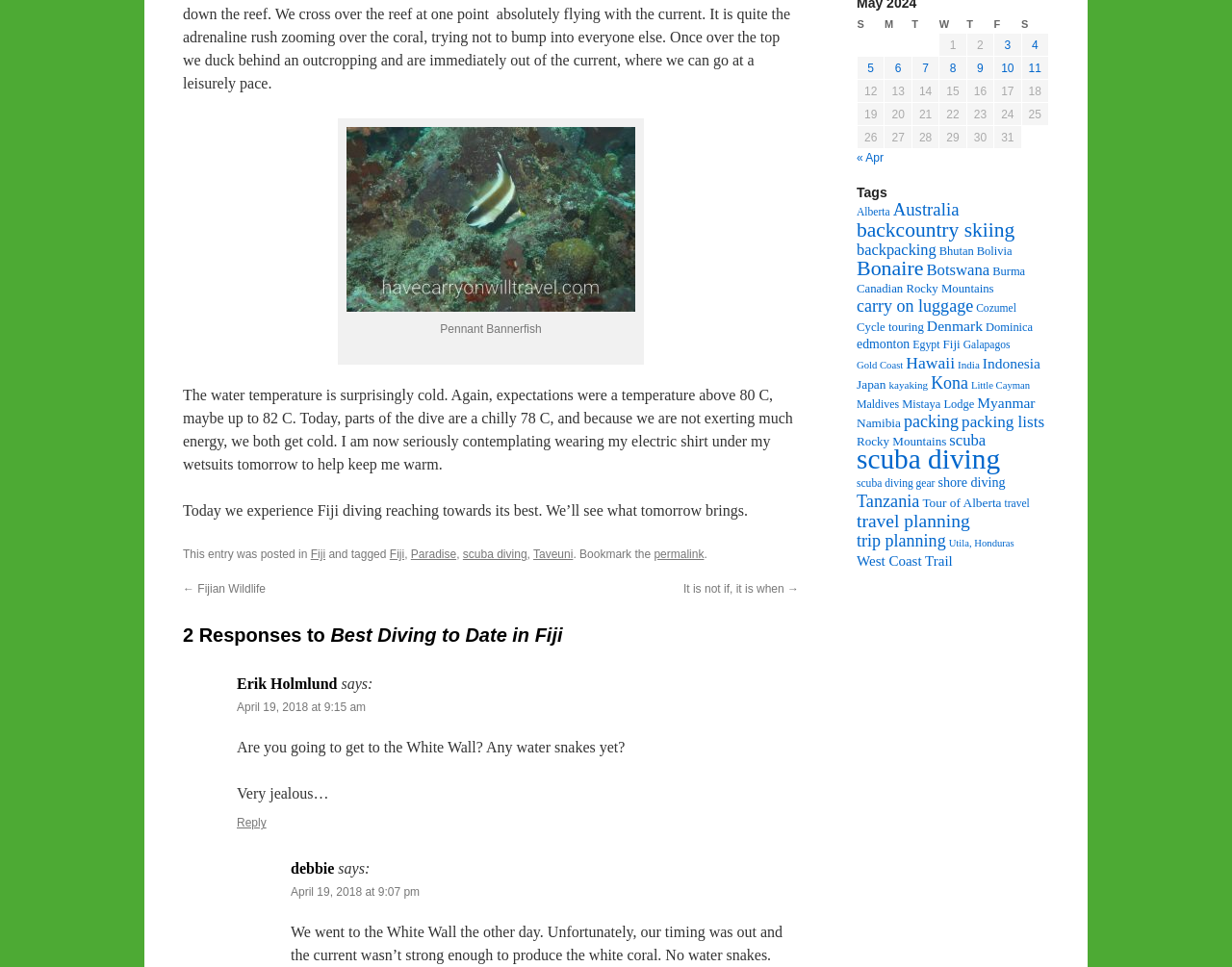Given the element description: "Hawaii", predict the bounding box coordinates of this UI element. The coordinates must be four float numbers between 0 and 1, given as [left, top, right, bottom].

[0.735, 0.365, 0.775, 0.385]